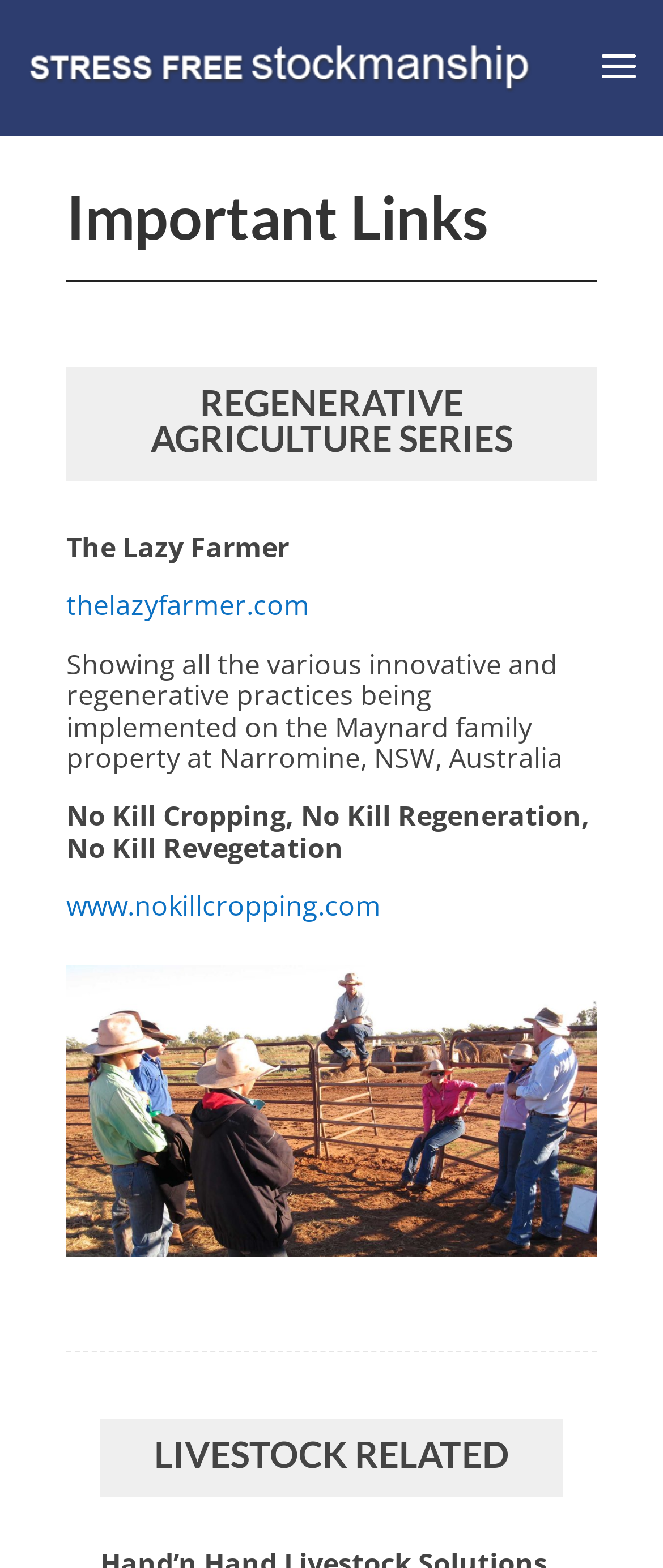Predict the bounding box coordinates for the UI element described as: "alt="Stress Free Stockmanship"". The coordinates should be four float numbers between 0 and 1, presented as [left, top, right, bottom].

[0.01, 0.031, 0.81, 0.052]